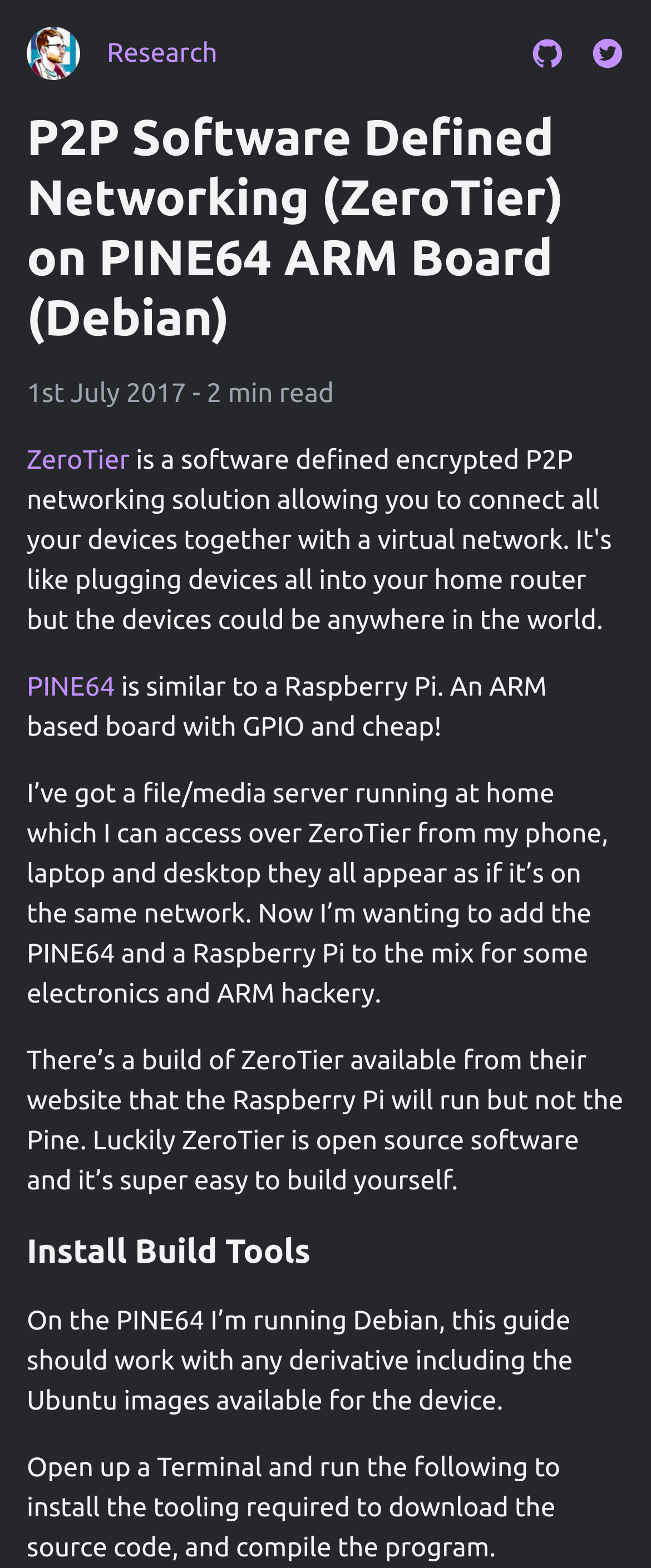Extract the main title from the webpage and generate its text.

P2P Software Defined Networking (ZeroTier) on PINE64 ARM Board (Debian)